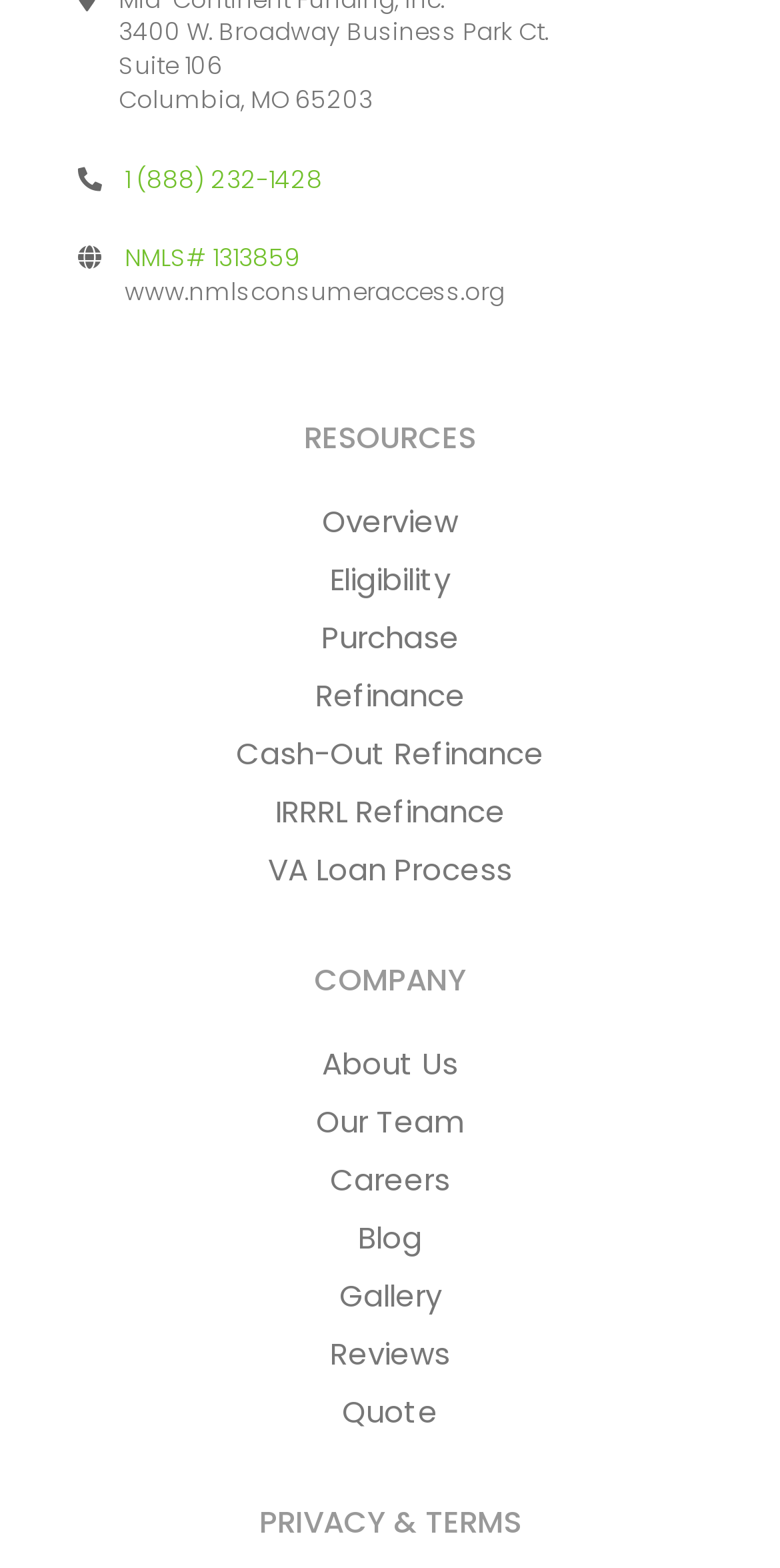Find the bounding box coordinates for the area you need to click to carry out the instruction: "Call the company". The coordinates should be four float numbers between 0 and 1, indicated as [left, top, right, bottom].

[0.16, 0.103, 0.414, 0.125]